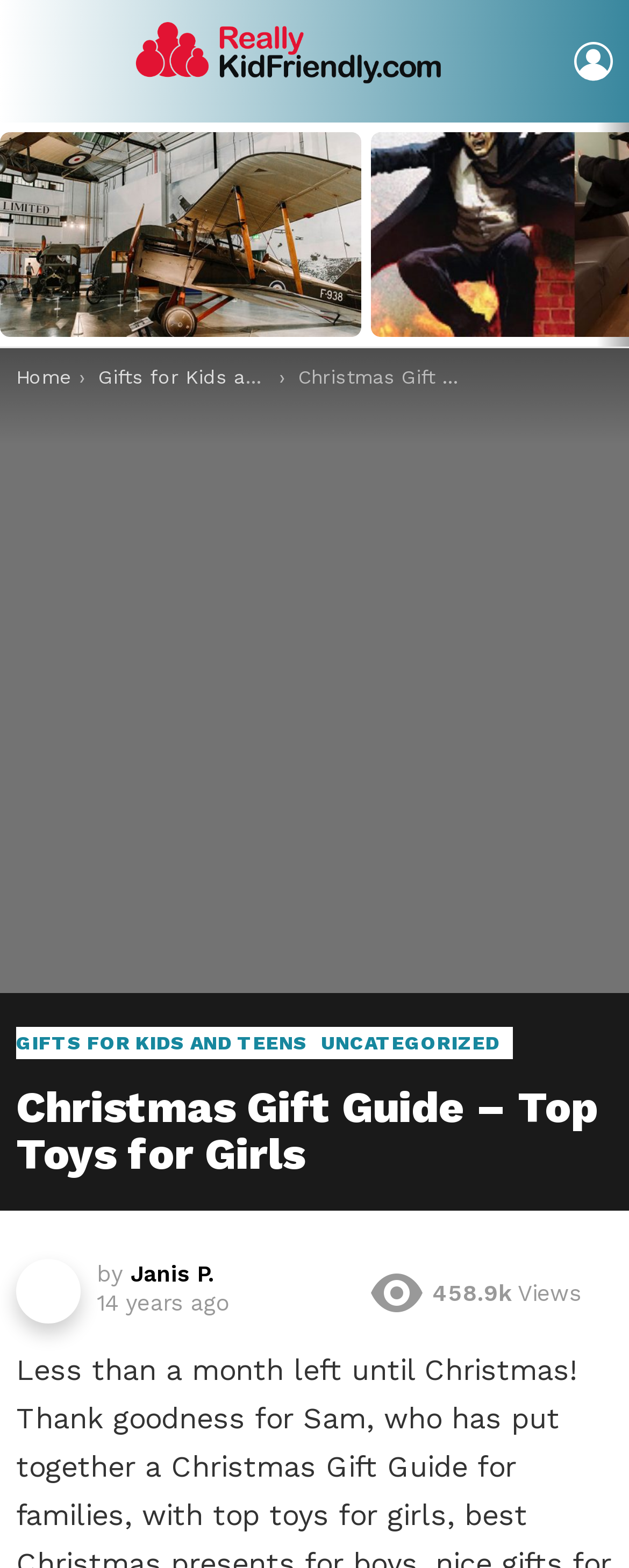Identify the bounding box of the HTML element described as: "Janis P.".

[0.208, 0.804, 0.341, 0.821]